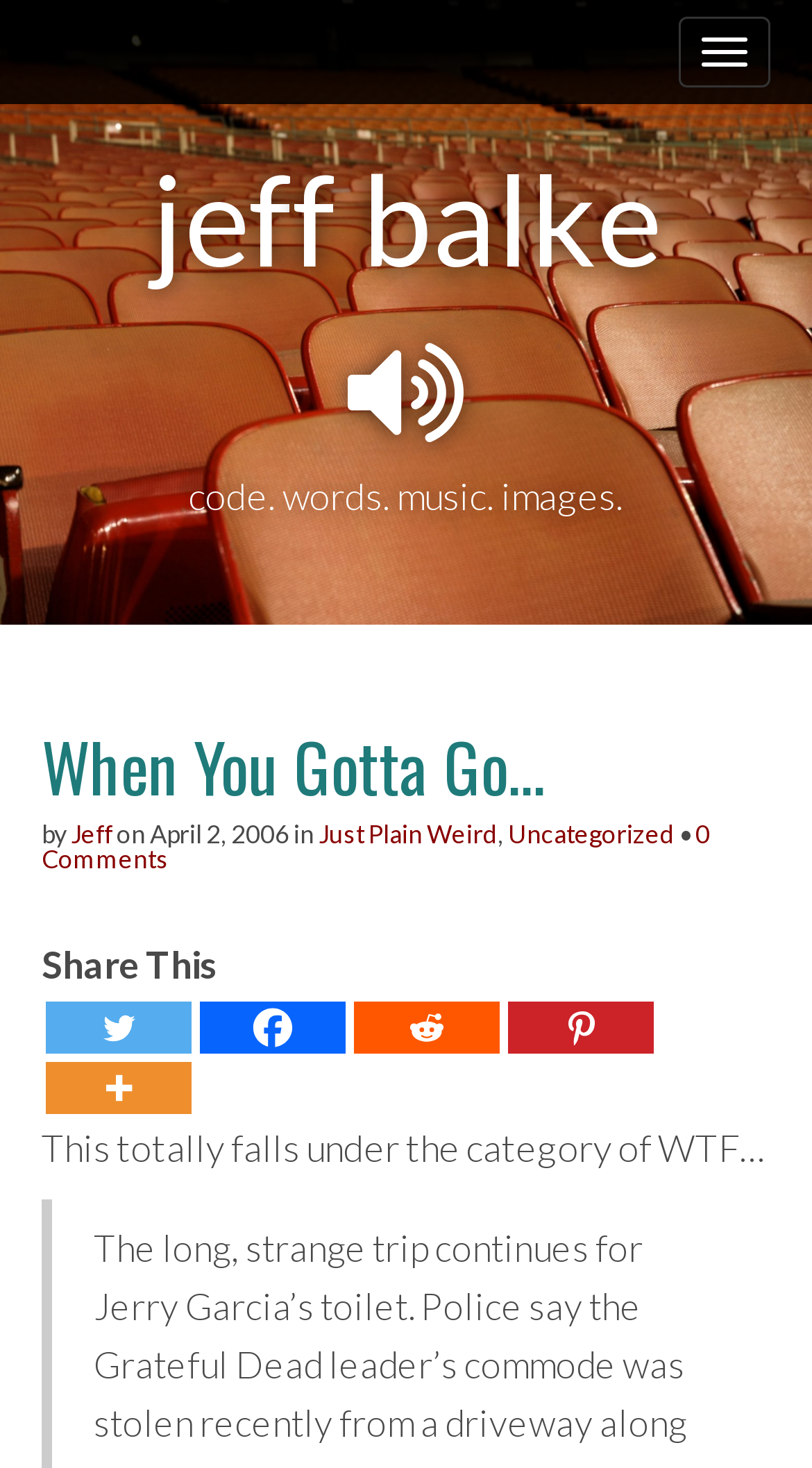Respond with a single word or phrase to the following question: How many social media sharing options are available?

5